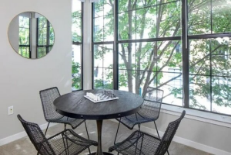Please answer the following question using a single word or phrase: 
What type of view is offered by the large set of windows?

Serene view of greenery